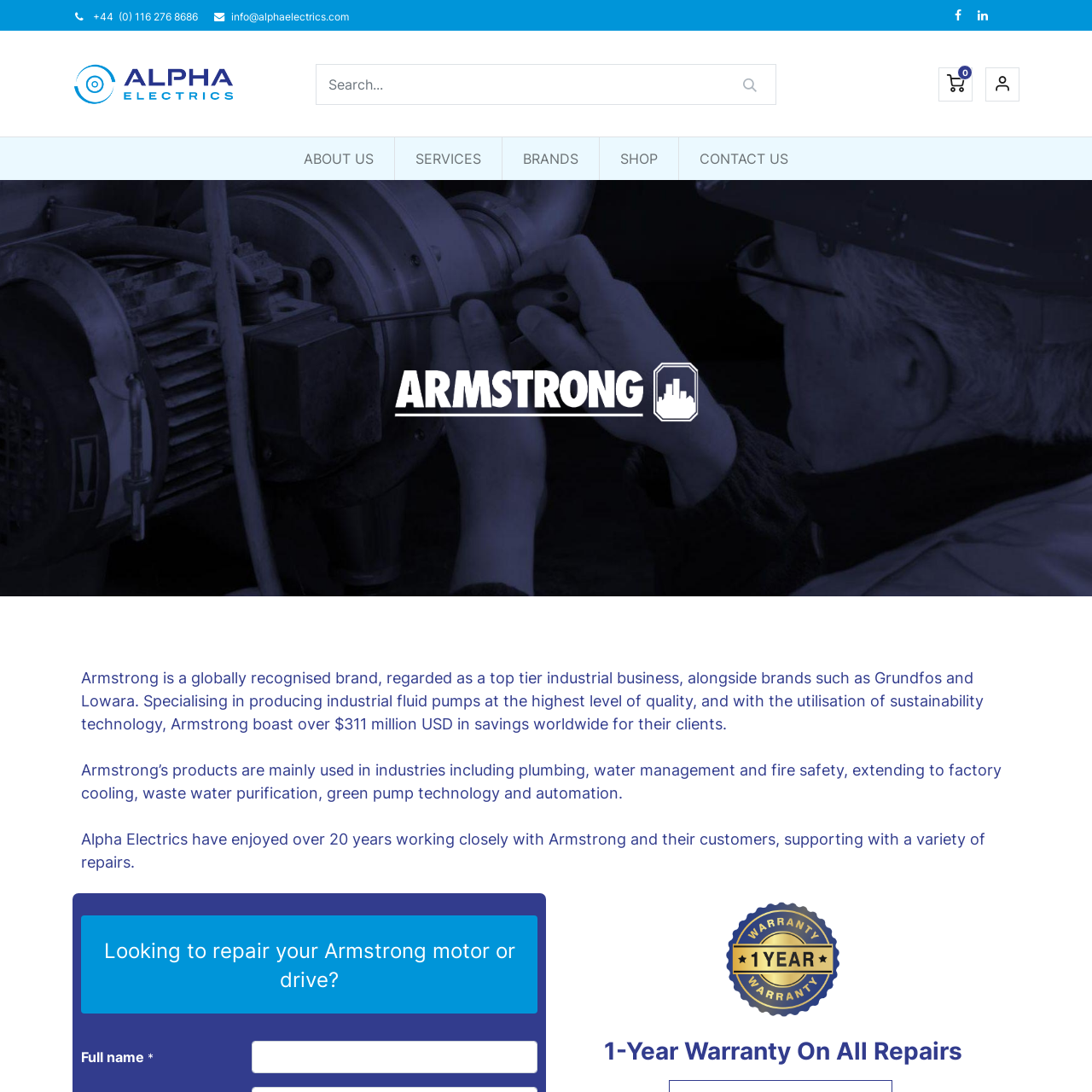Please look at the image and answer the question with a detailed explanation: What is the purpose of Alpha Electrics?

I found the purpose of Alpha Electrics by reading the text on the webpage. It says that Alpha Electrics is a trusted partner in industrial electric motors and drives, and that they offer repair services for Armstrong pumps.